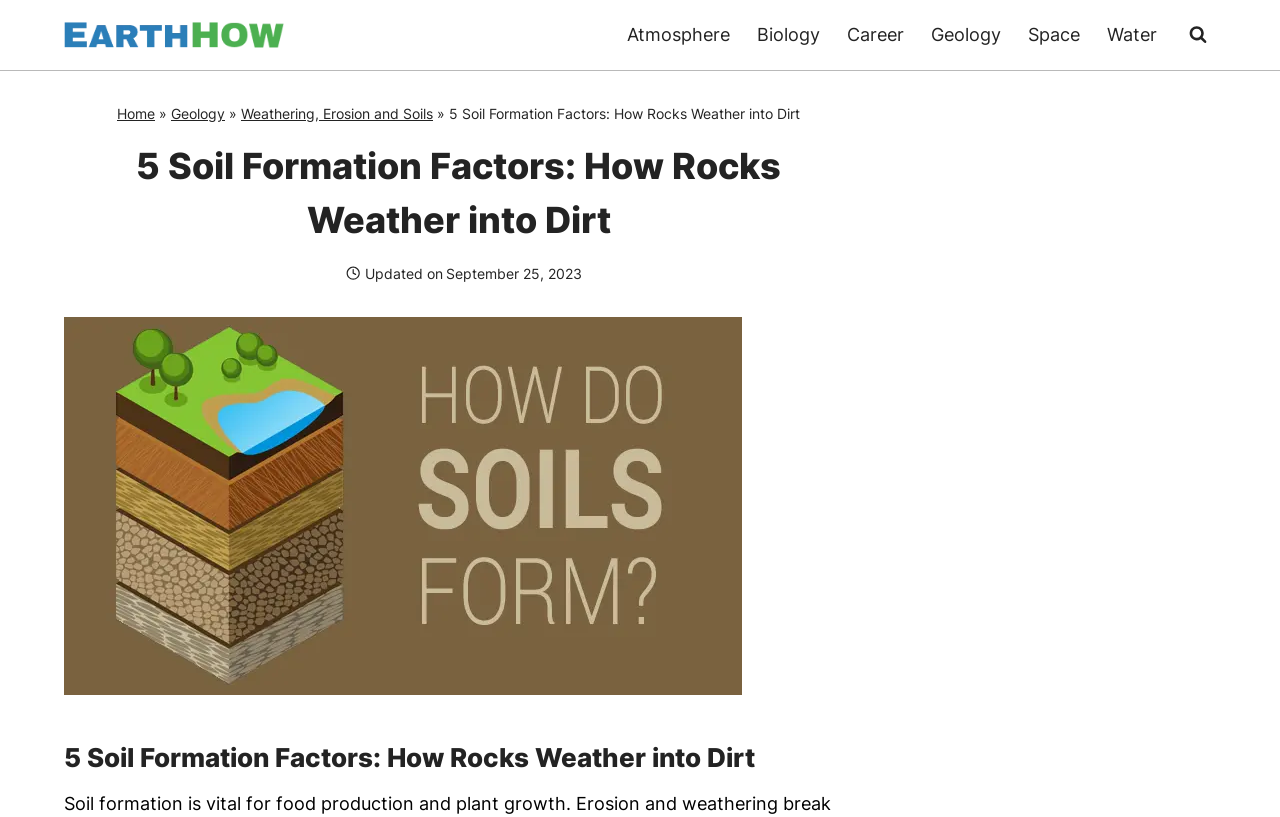Please identify the bounding box coordinates of the clickable region that I should interact with to perform the following instruction: "Read about Weathering, Erosion and Soils". The coordinates should be expressed as four float numbers between 0 and 1, i.e., [left, top, right, bottom].

[0.188, 0.129, 0.338, 0.149]